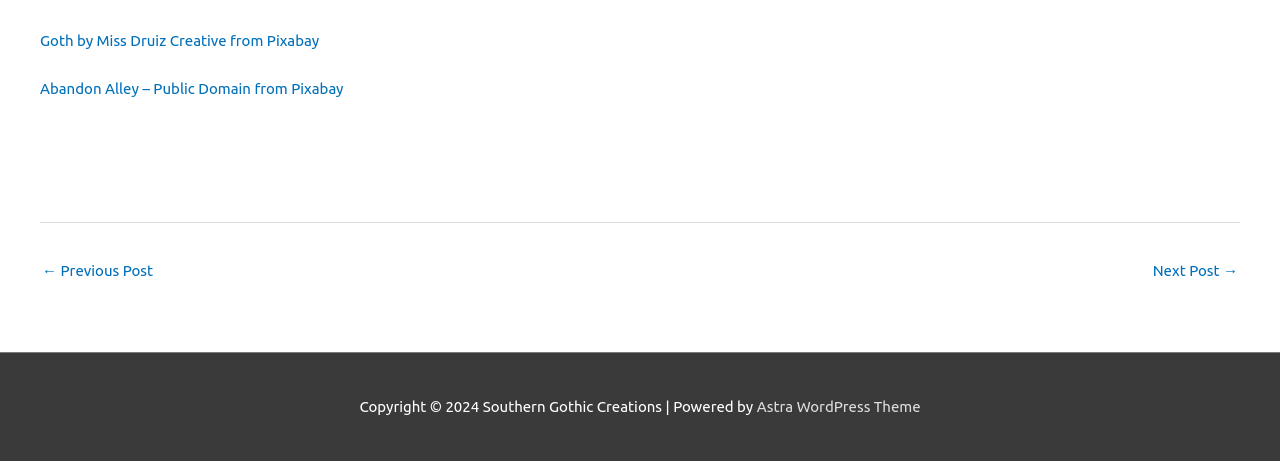Utilize the details in the image to thoroughly answer the following question: How many navigation links are there?

I found the navigation element with the label 'Post navigation' and it contains two link elements, '← Previous Post' and 'Next Post →', which suggests that there are two navigation links.